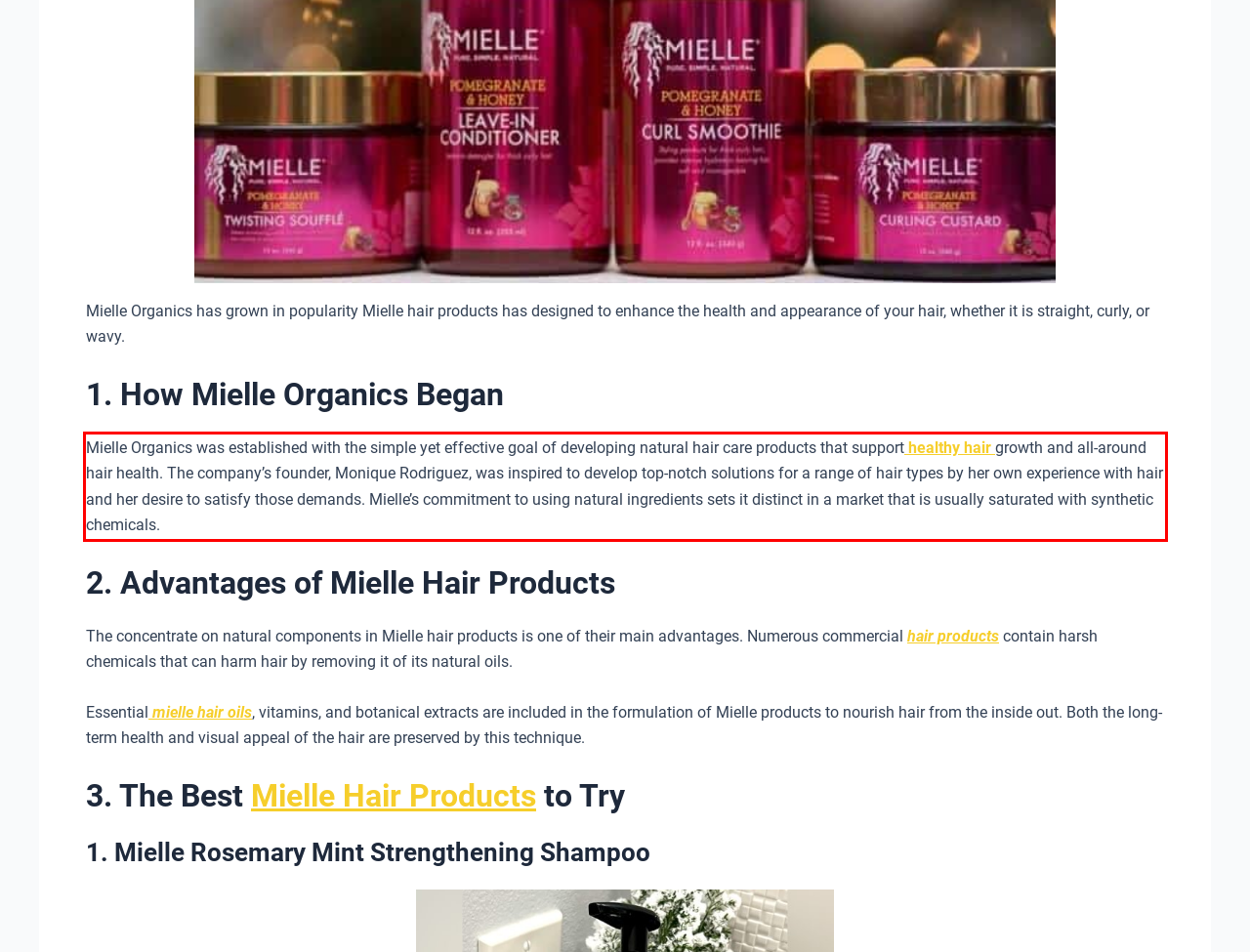From the provided screenshot, extract the text content that is enclosed within the red bounding box.

Mielle Organics was established with the simple yet effective goal of developing natural hair care products that support healthy hair growth and all-around hair health. The company’s founder, Monique Rodriguez, was inspired to develop top-notch solutions for a range of hair types by her own experience with hair and her desire to satisfy those demands. Mielle’s commitment to using natural ingredients sets it distinct in a market that is usually saturated with synthetic chemicals.